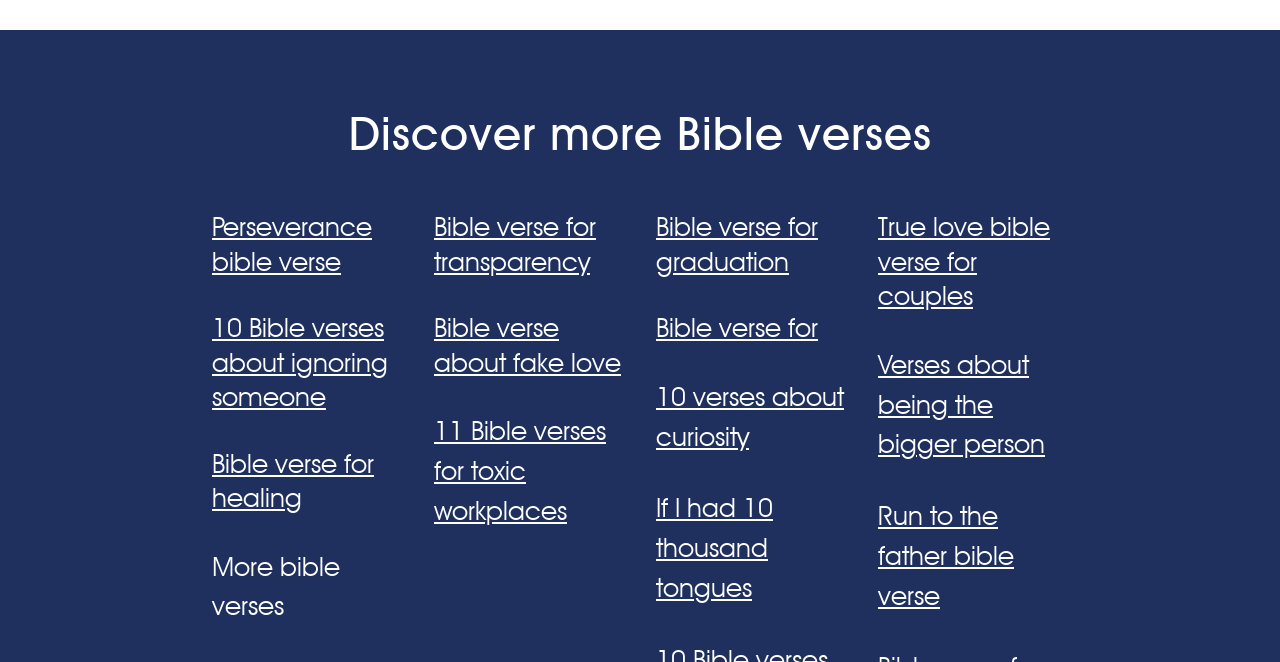Identify the bounding box coordinates for the UI element that matches this description: "Bible verse about fake love".

[0.339, 0.47, 0.485, 0.571]